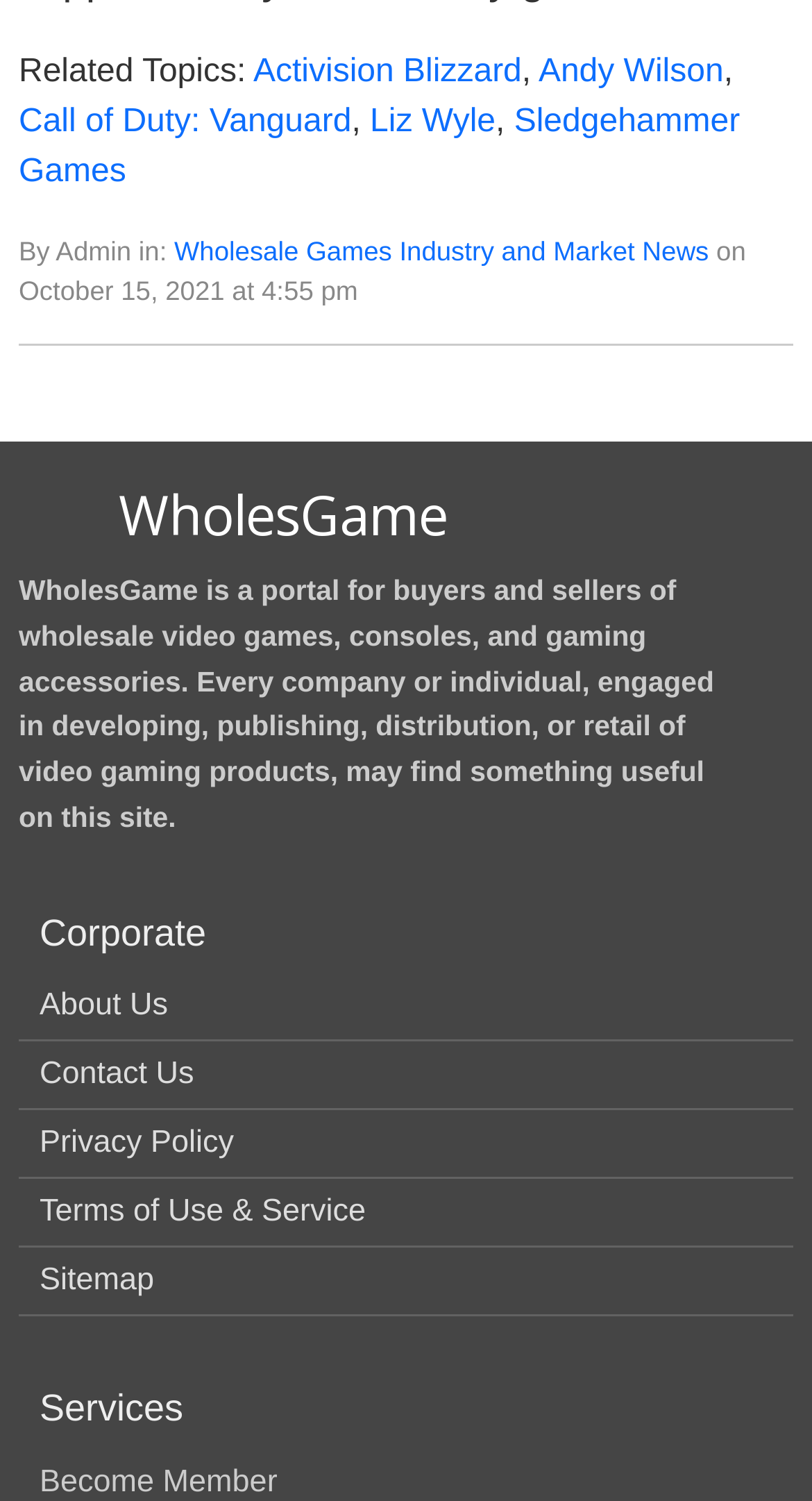What is the name of the website?
Kindly answer the question with as much detail as you can.

I determined the name of the website by looking at the heading element with the text 'WholesGame' which is located at the top of the webpage, indicating that it is the title of the website.